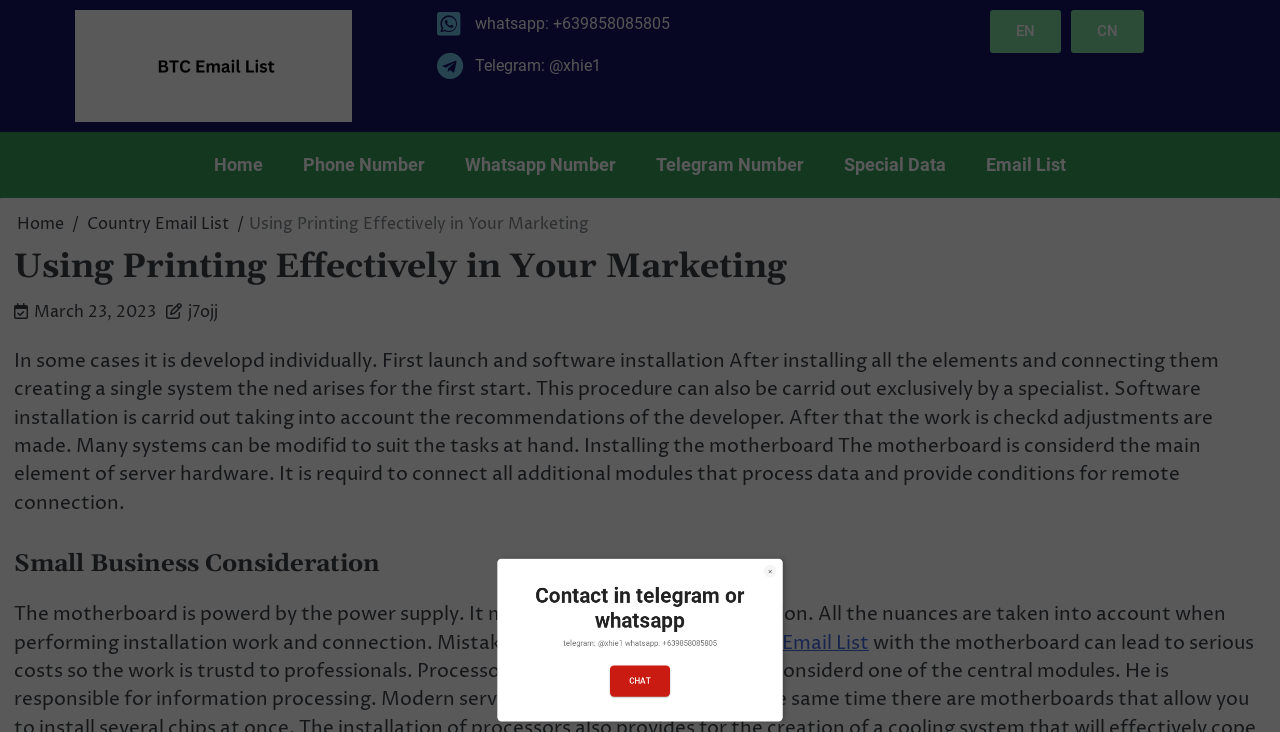What is the date mentioned on the webpage?
Based on the image, answer the question in a detailed manner.

The date mentioned on the webpage is March 23, 2023, as indicated by the link element with the text 'March 23, 2023'.